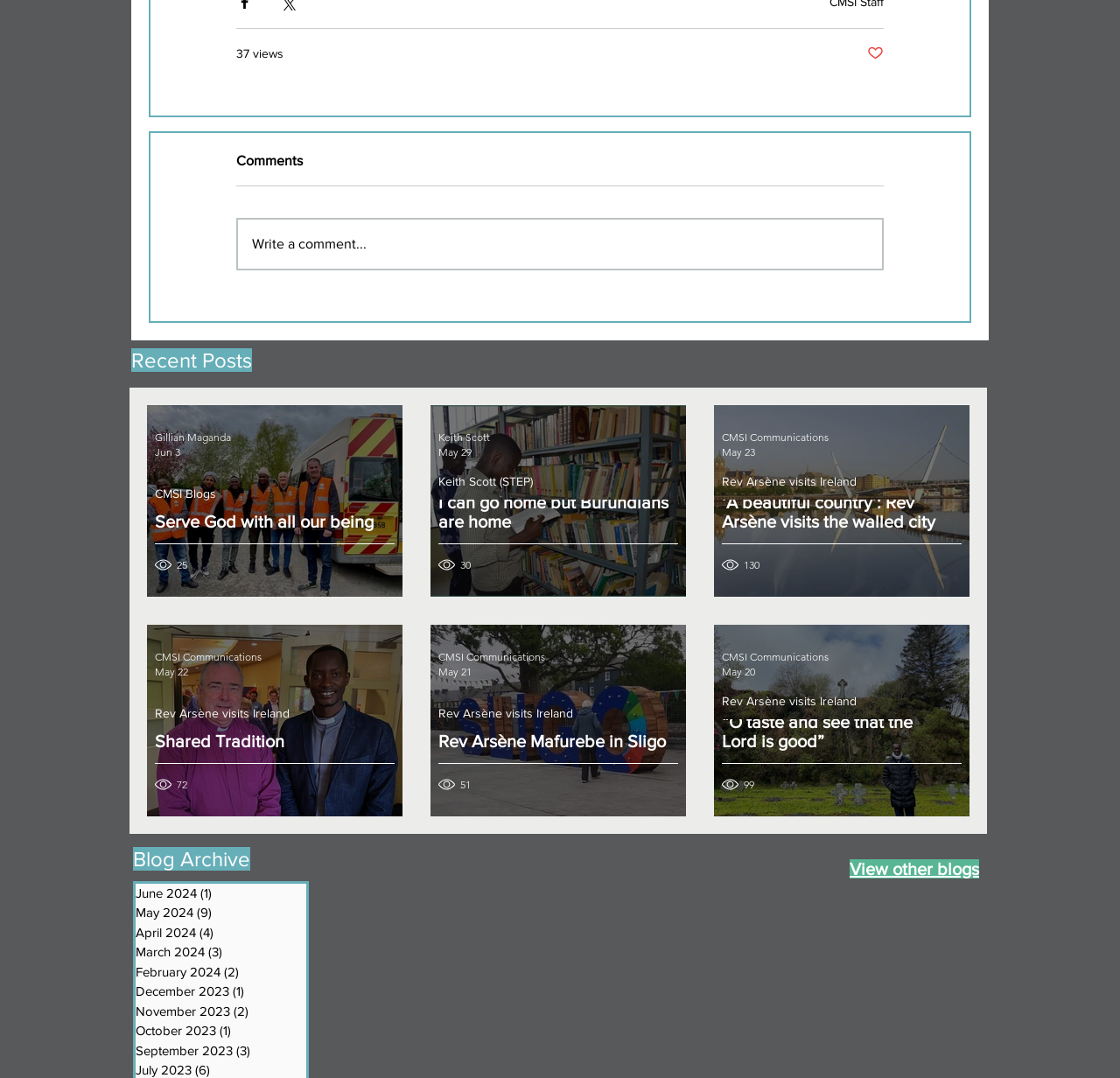Provide a single word or phrase to answer the given question: 
What is the title of the section with recent posts?

Recent Posts